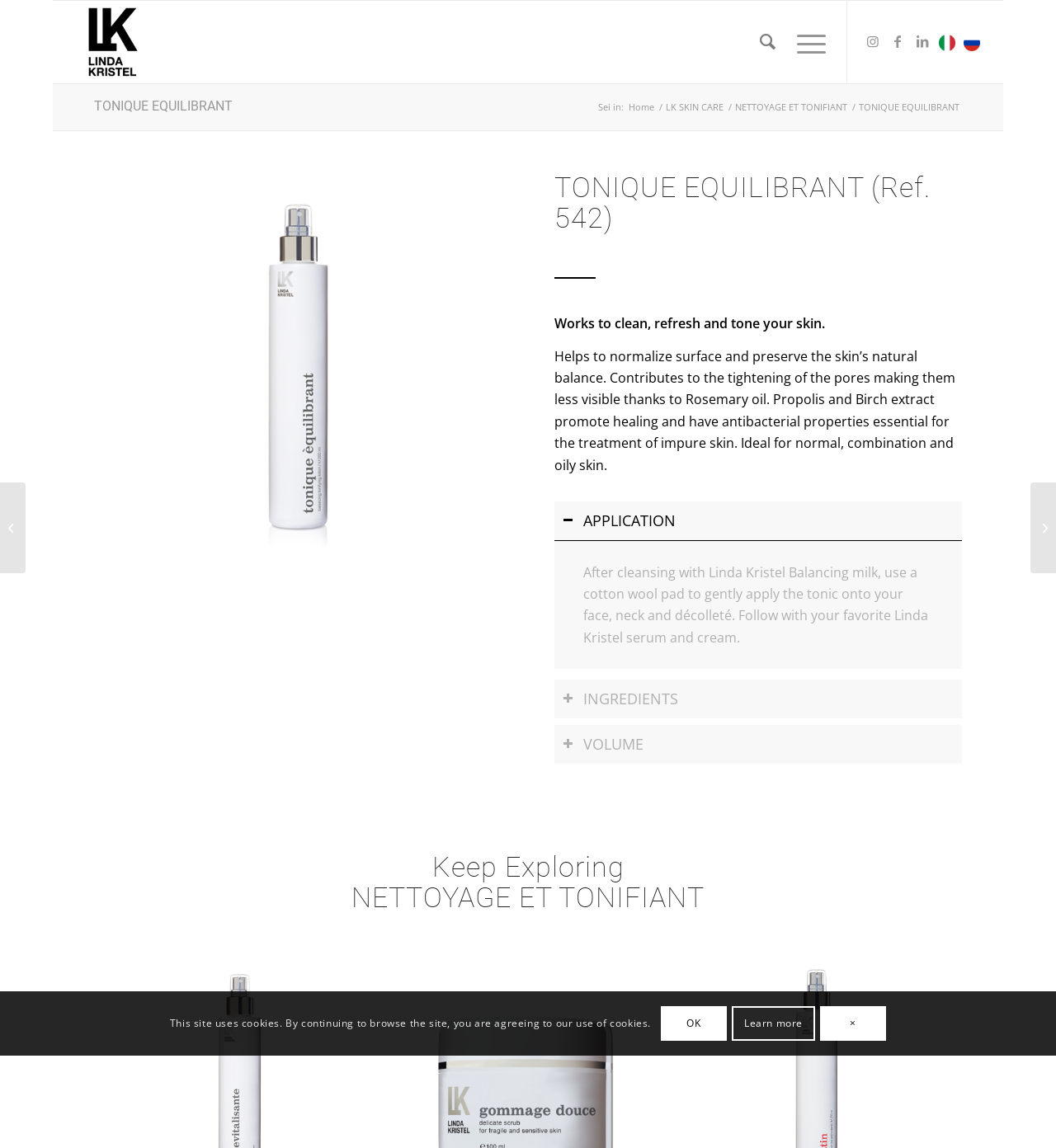Please specify the bounding box coordinates of the clickable region necessary for completing the following instruction: "Click on the APPLICATION tab". The coordinates must consist of four float numbers between 0 and 1, i.e., [left, top, right, bottom].

[0.525, 0.437, 0.911, 0.471]